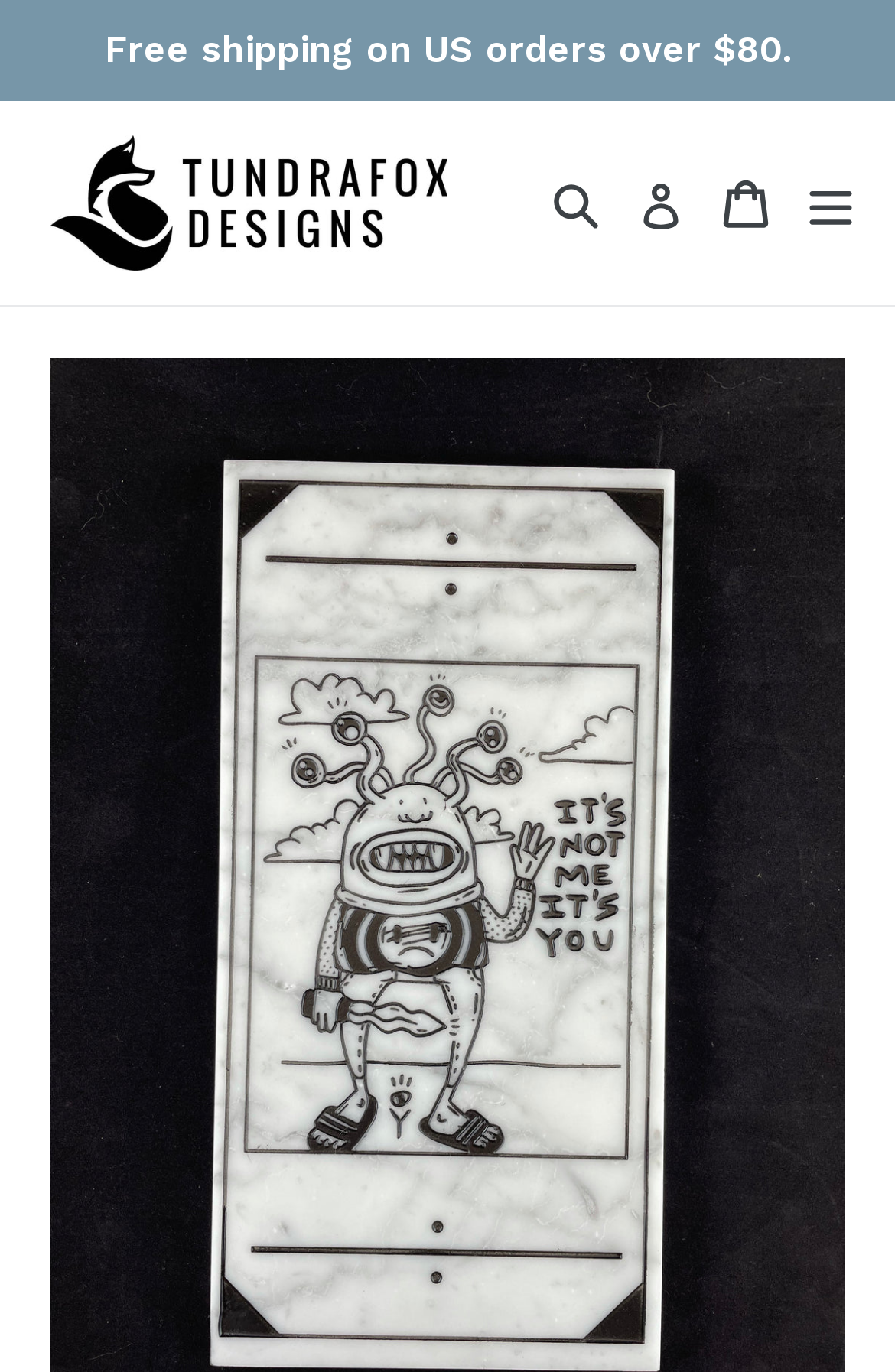Give a detailed account of the webpage.

This webpage is an e-commerce page showcasing a unique product, "It's Not Me. It's You." - a large sand carved marble tile designed by Yaicecream, a Phoenix, Arizona-based artist. 

At the top of the page, there is a notification stating "Free shipping on US orders over $80." 

Below the notification, there is a header section with a logo of "Tundrafox Designs" on the left, which is also a clickable link. On the right side of the header, there are three elements aligned horizontally: a search button, a "Log in" link, and a "Cart" link with a "Cart" icon. 

The rest of the page is dedicated to showcasing the product, with no other visible elements.